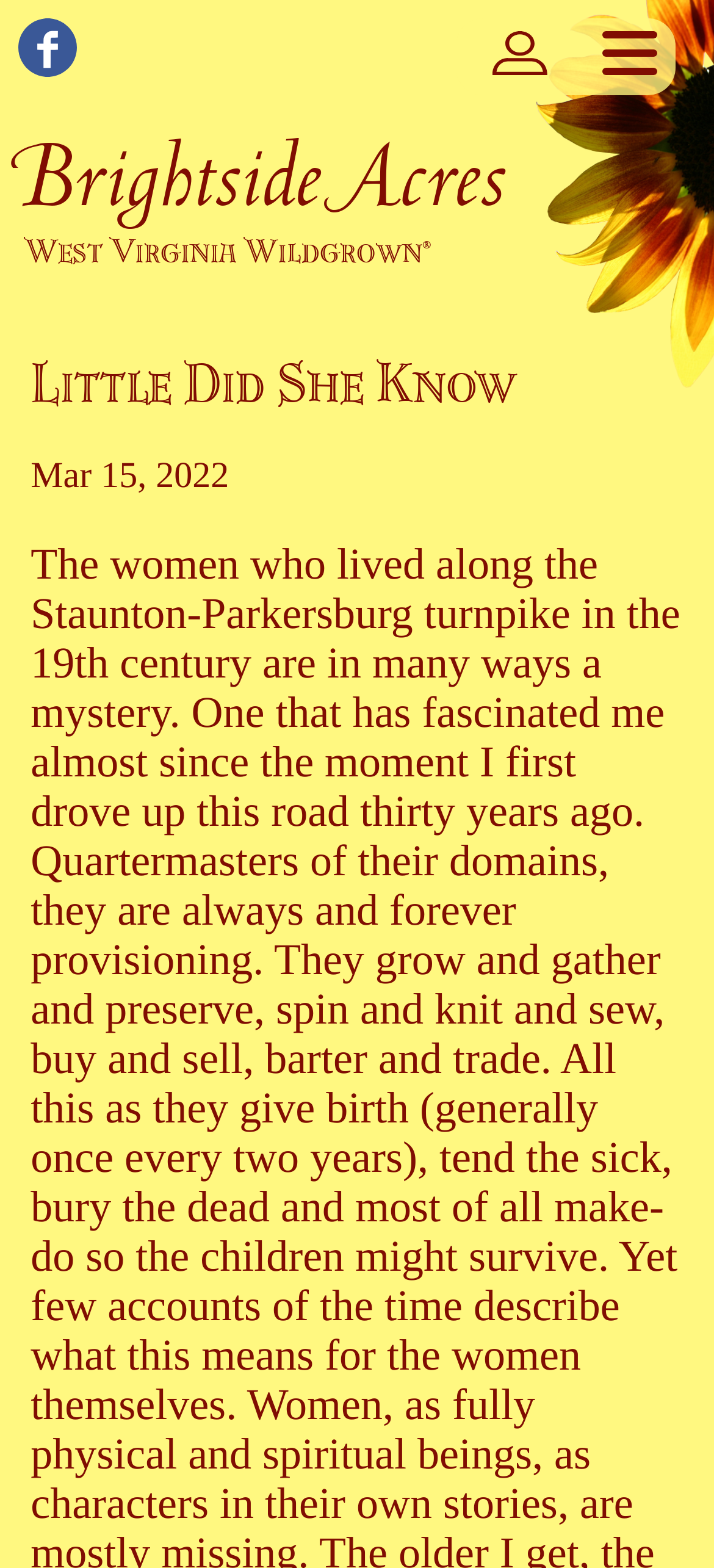Refer to the image and answer the question with as much detail as possible: What symbol is present next to West Virginia Wildgrown?

I found the text 'West Virginia Wildgrown' on the webpage, and next to it, I saw the symbol '®', which is a registered trademark symbol.